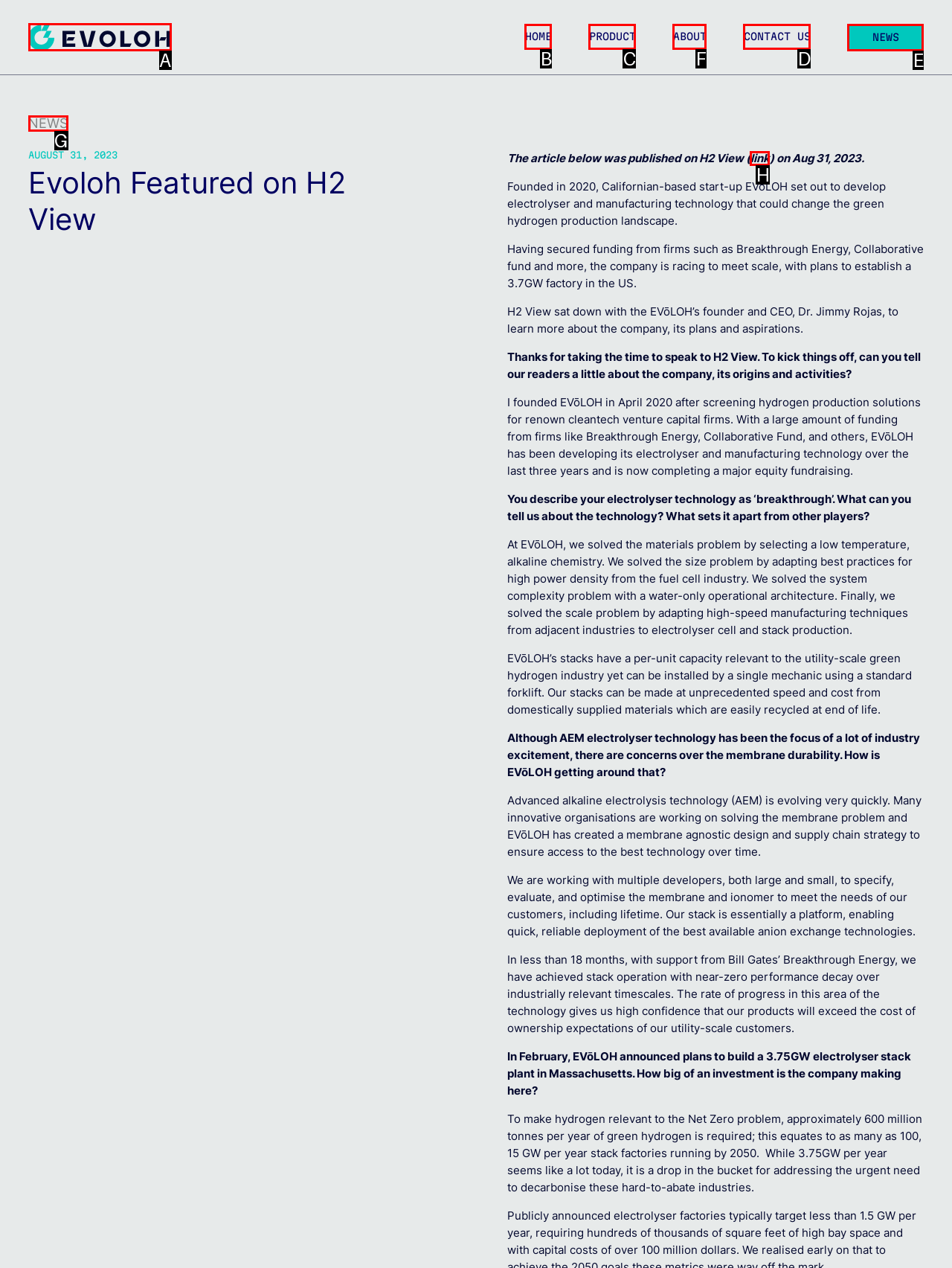Which HTML element should be clicked to fulfill the following task: Click on the ABOUT link?
Reply with the letter of the appropriate option from the choices given.

F